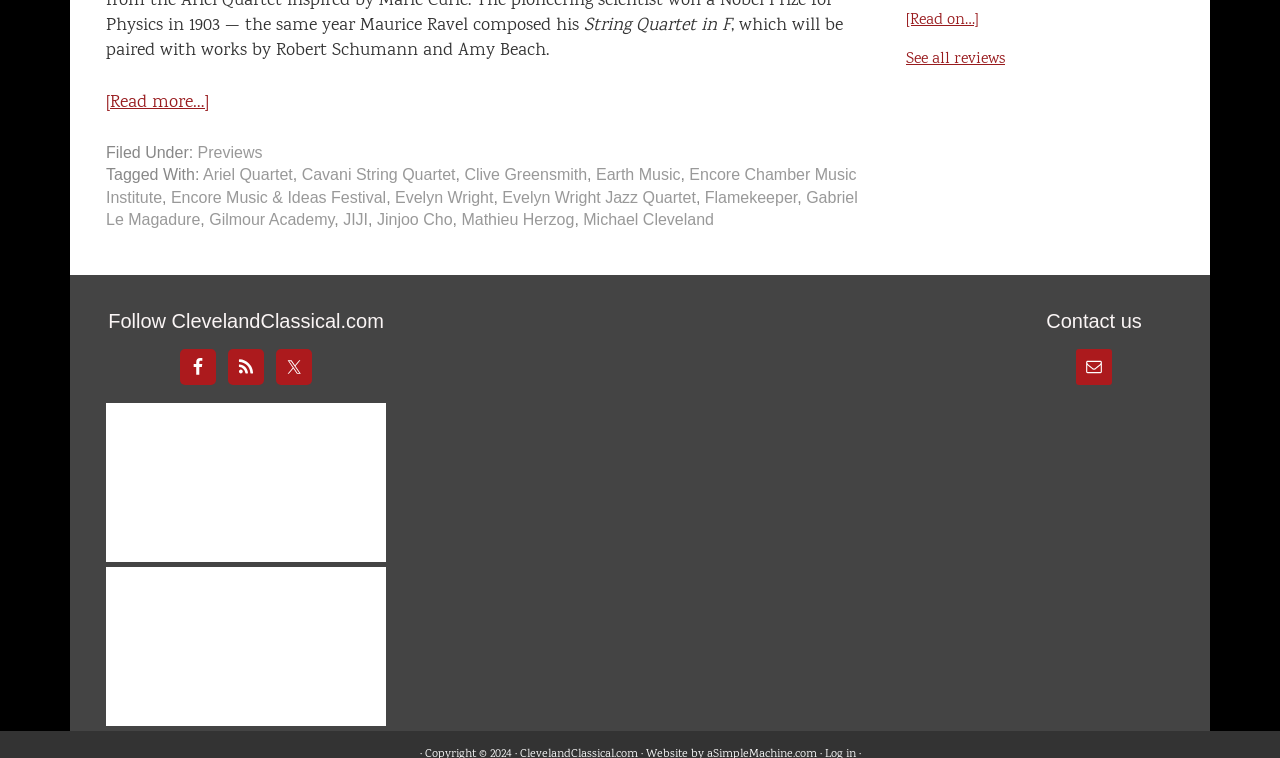Please determine the bounding box coordinates of the element's region to click for the following instruction: "Read more about the String Quartet in F".

[0.083, 0.118, 0.163, 0.152]